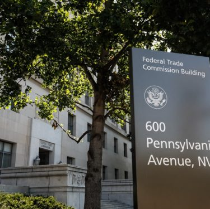Create a vivid and detailed description of the image.

The image showcases the exterior of the Federal Trade Commission (FTC) building, prominently featuring a sign that reads "600 Pennsylvania Avenue, NW." The building is framed by lush greenery, with a tree partially obstructing the view of the sign. The FTC emblem, a seal, is visible above the address. This setting is significant as it relates to the FTC's pivotal role in regulating trade practices and protecting consumer rights. The context of the image aligns with recent activities concerning legislative discussions and rulings impacting noncompete agreements, highlighting the commission's ongoing influence in economic and labor matters.